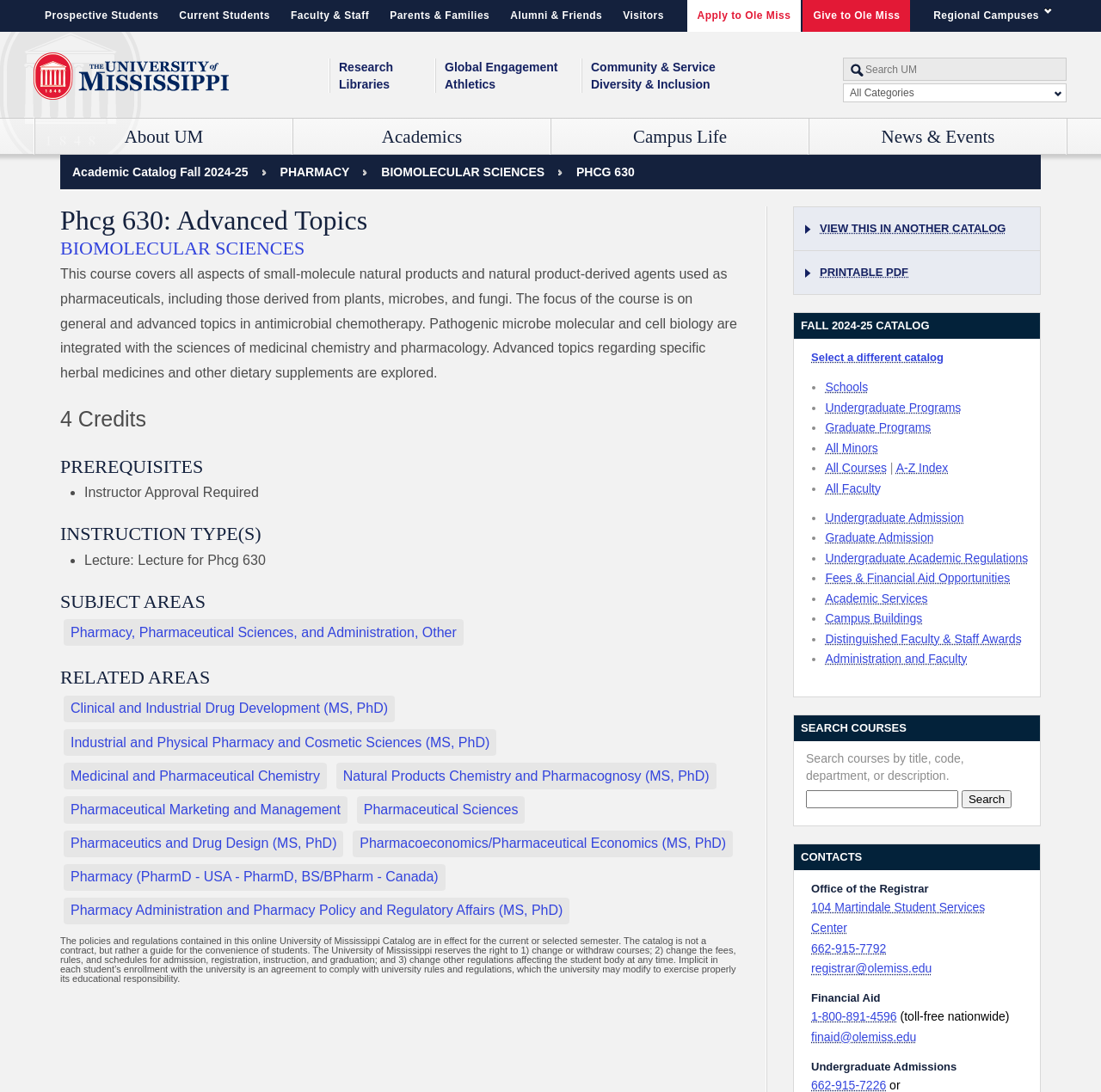What type of information can be found in the 'Academic Catalog'?
Please provide a comprehensive answer based on the information in the image.

I determined the answer by examining the link 'Academic Catalog Majors, Minors & Courses', which suggests that the catalog contains information about academic programs and courses offered by the university.